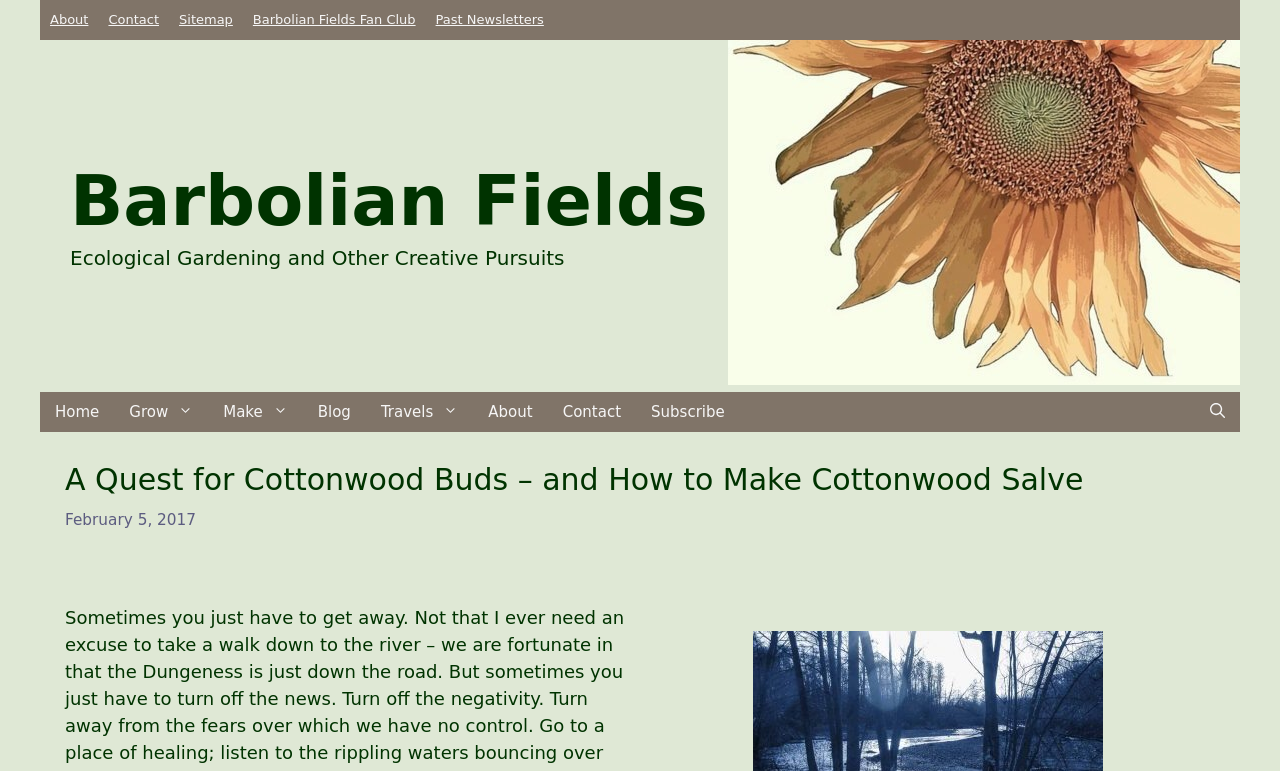Find the bounding box coordinates for the area you need to click to carry out the instruction: "go to about page". The coordinates should be four float numbers between 0 and 1, indicated as [left, top, right, bottom].

[0.039, 0.016, 0.069, 0.035]